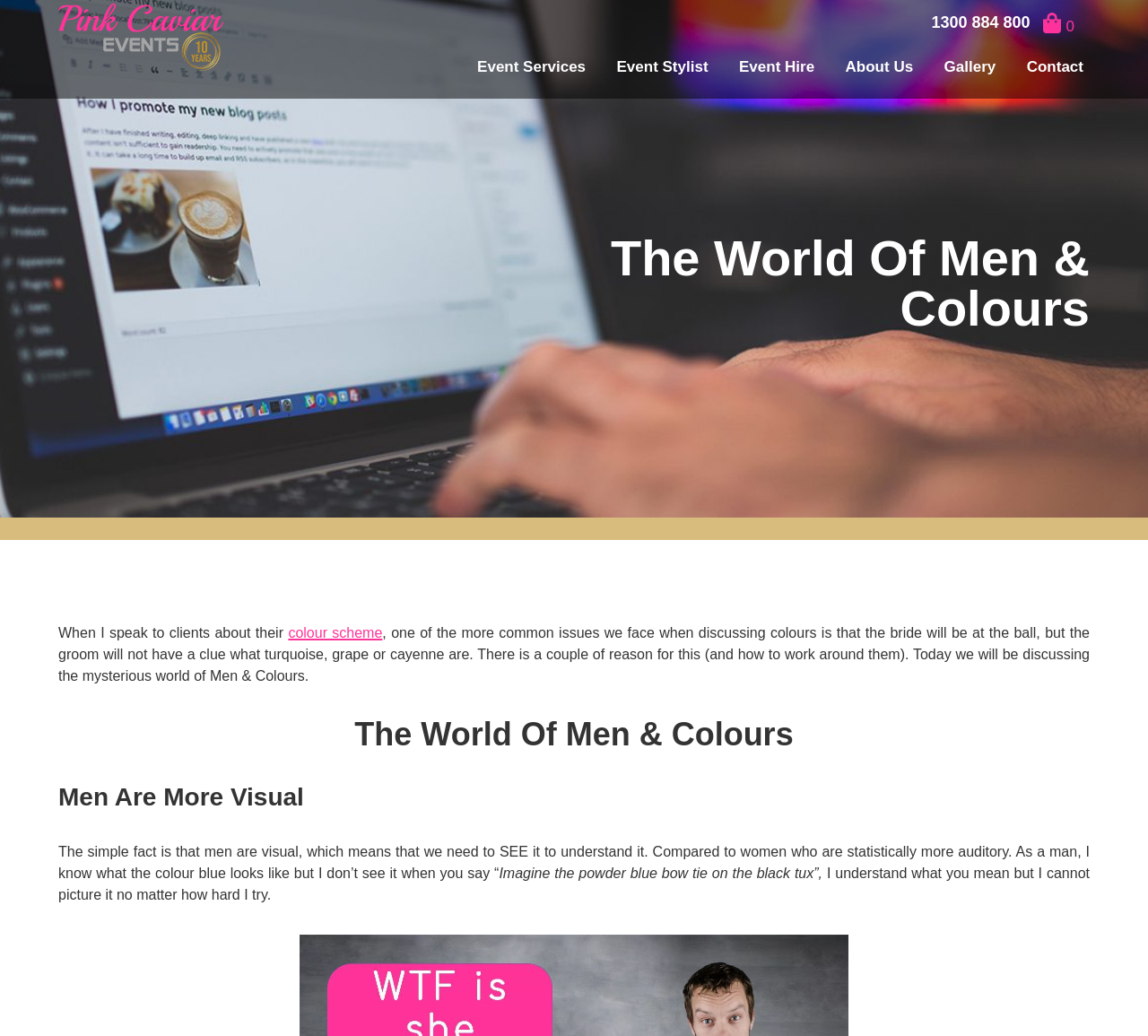Please identify the bounding box coordinates of the area that needs to be clicked to follow this instruction: "Click the 'Event Services' link".

[0.416, 0.056, 0.51, 0.073]